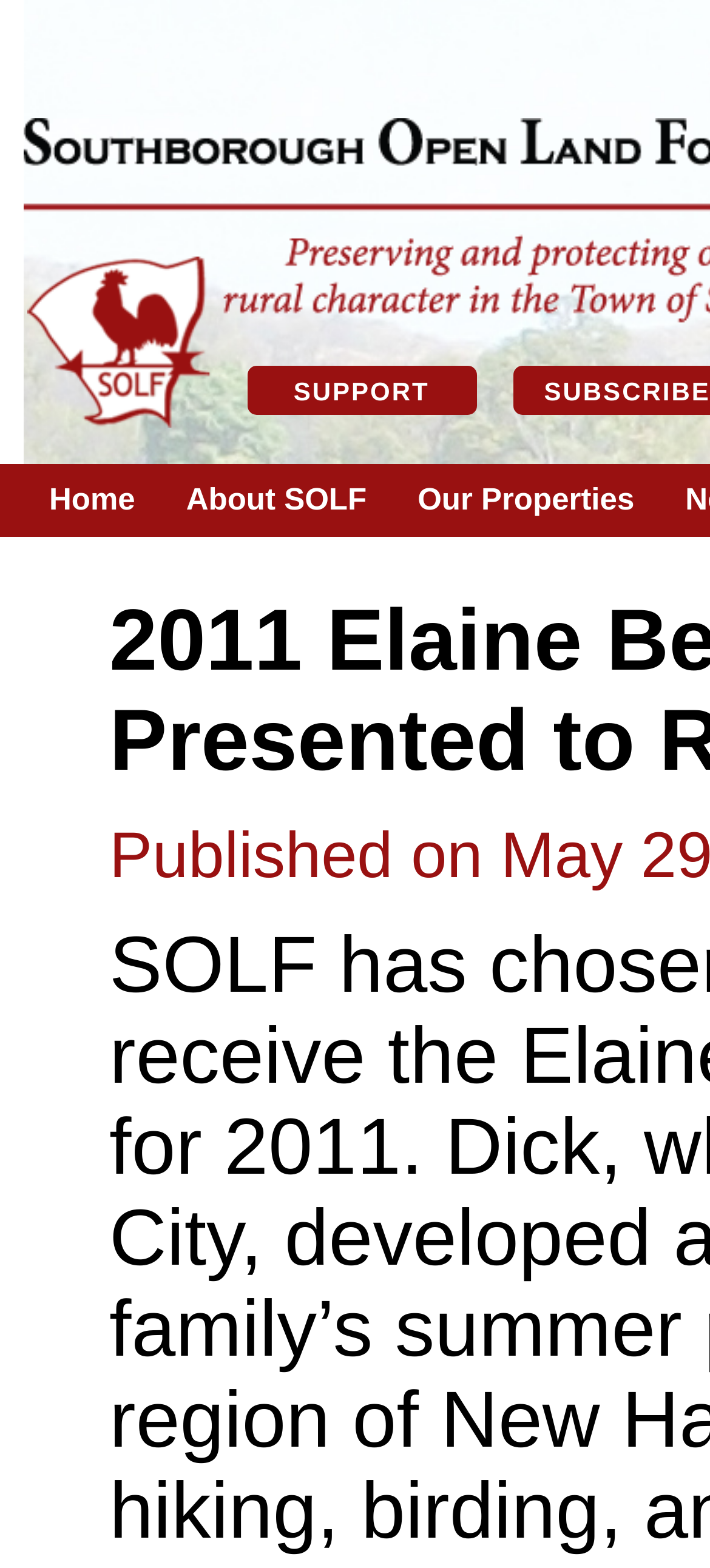Predict the bounding box coordinates for the UI element described as: "About SOLF". The coordinates should be four float numbers between 0 and 1, presented as [left, top, right, bottom].

[0.226, 0.296, 0.552, 0.342]